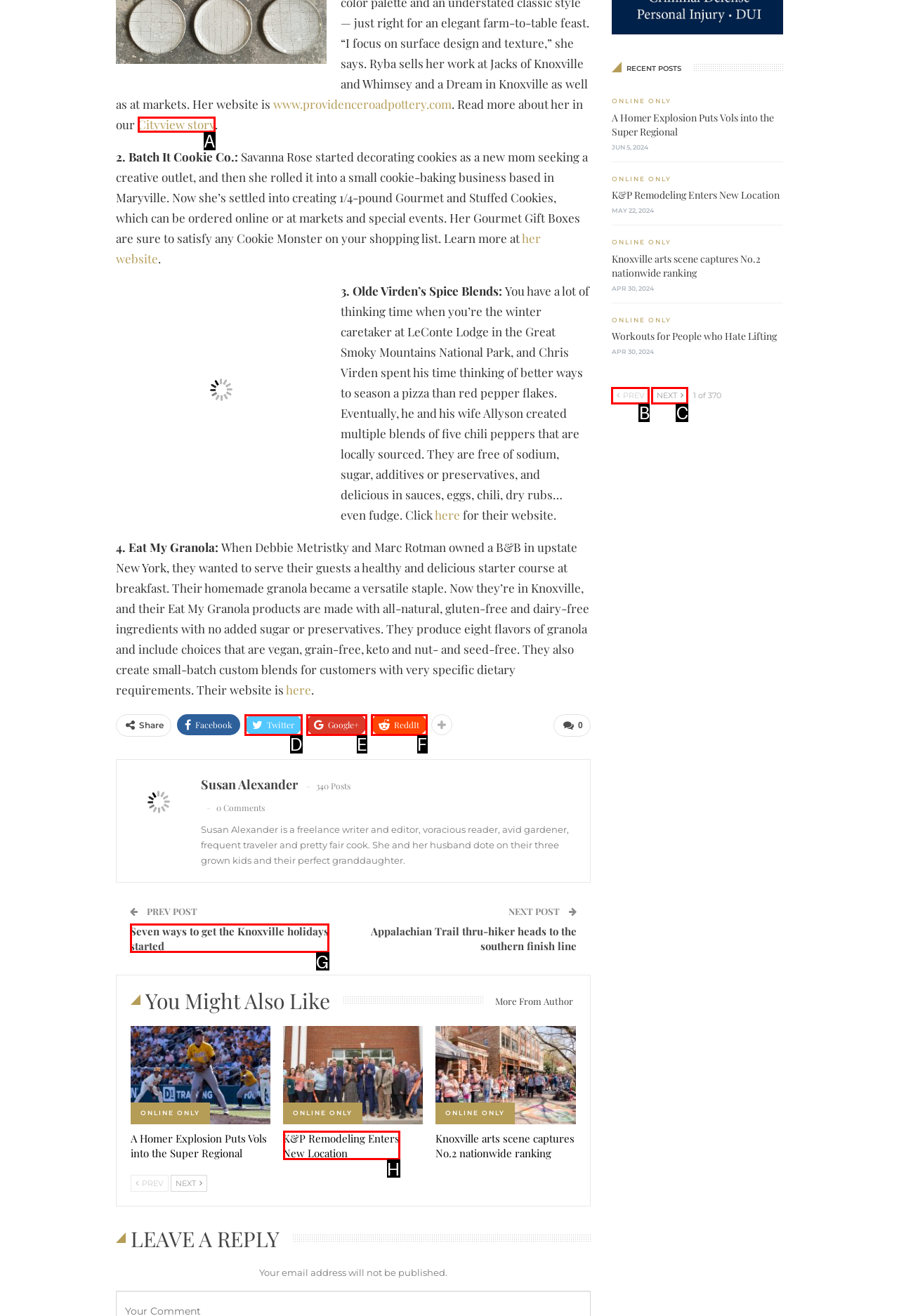Select the letter that aligns with the description: Prev. Answer with the letter of the selected option directly.

B